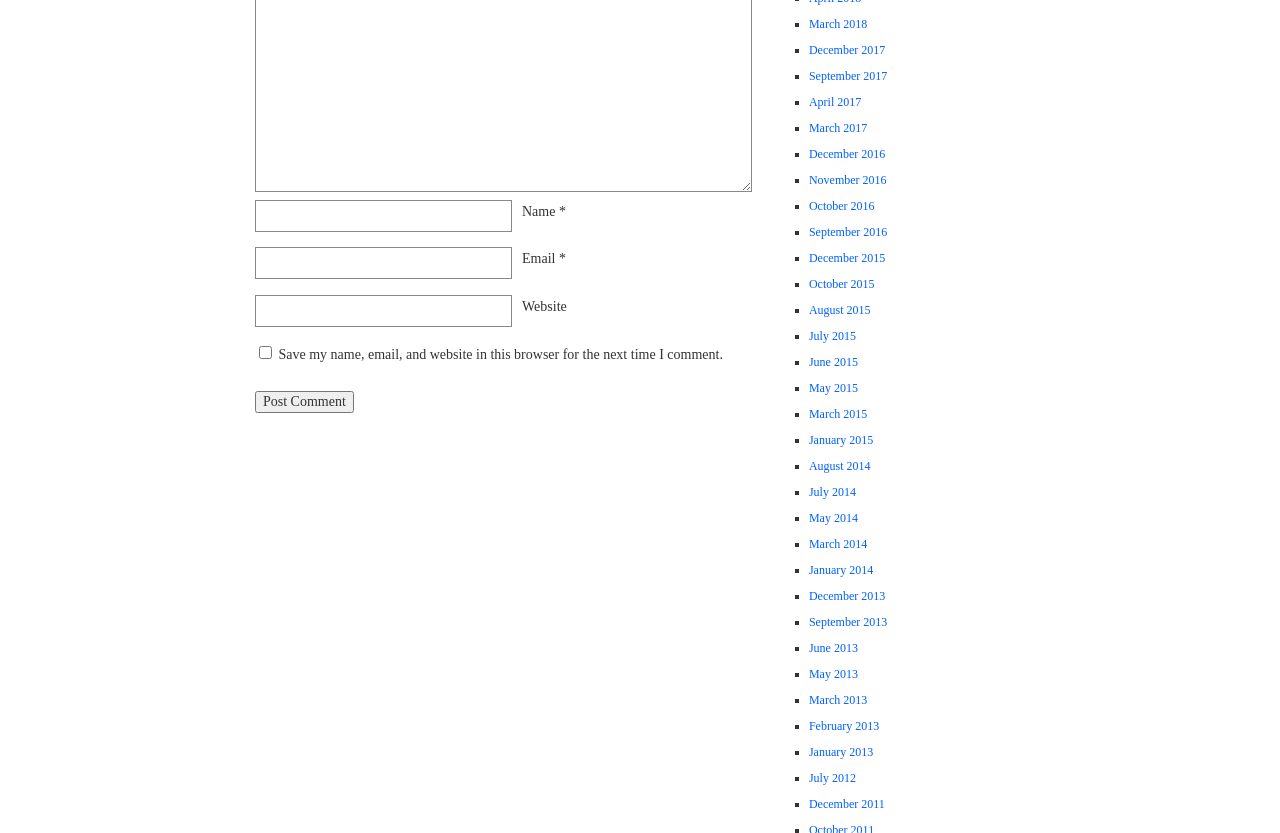Please locate the bounding box coordinates for the element that should be clicked to achieve the following instruction: "Add to cart". Ensure the coordinates are given as four float numbers between 0 and 1, i.e., [left, top, right, bottom].

None